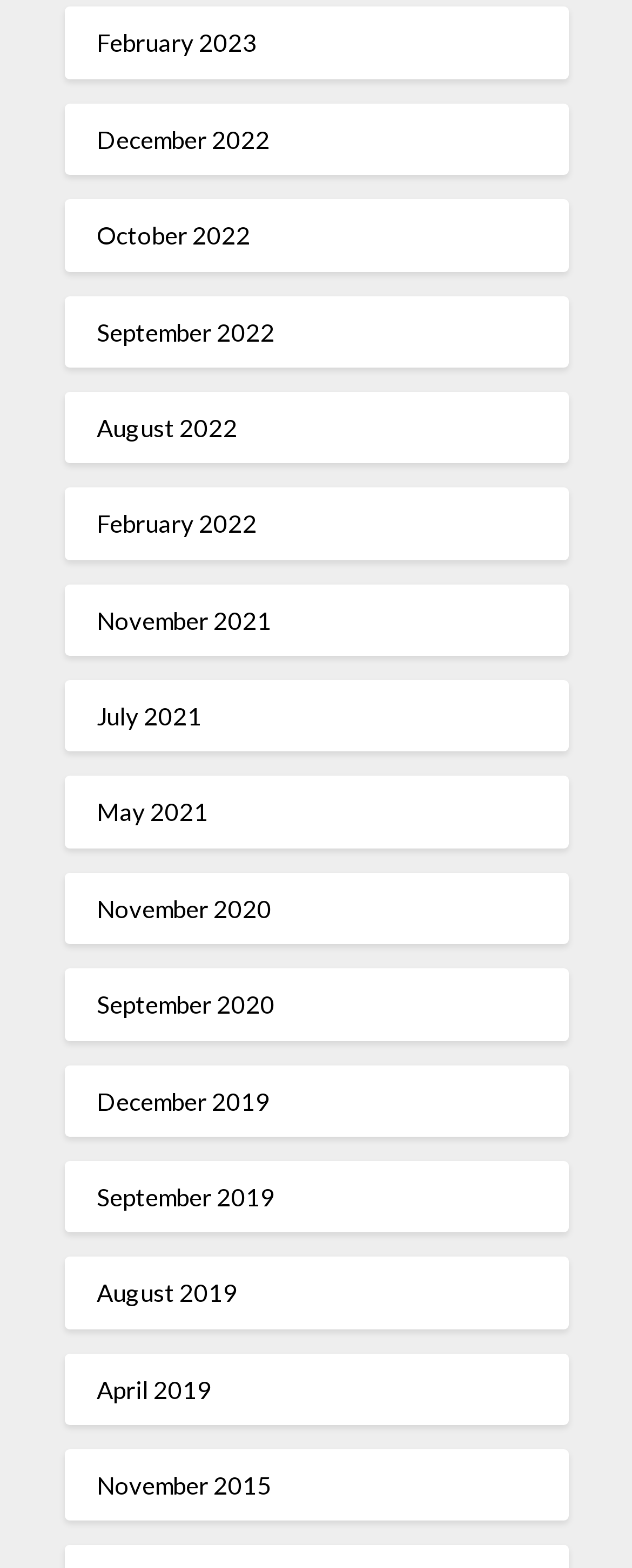What is the time period covered by the links?
Please ensure your answer to the question is detailed and covers all necessary aspects.

I looked at the list of links on the webpage and found that they cover a time period from 2015 to 2023, with links to different months and years.